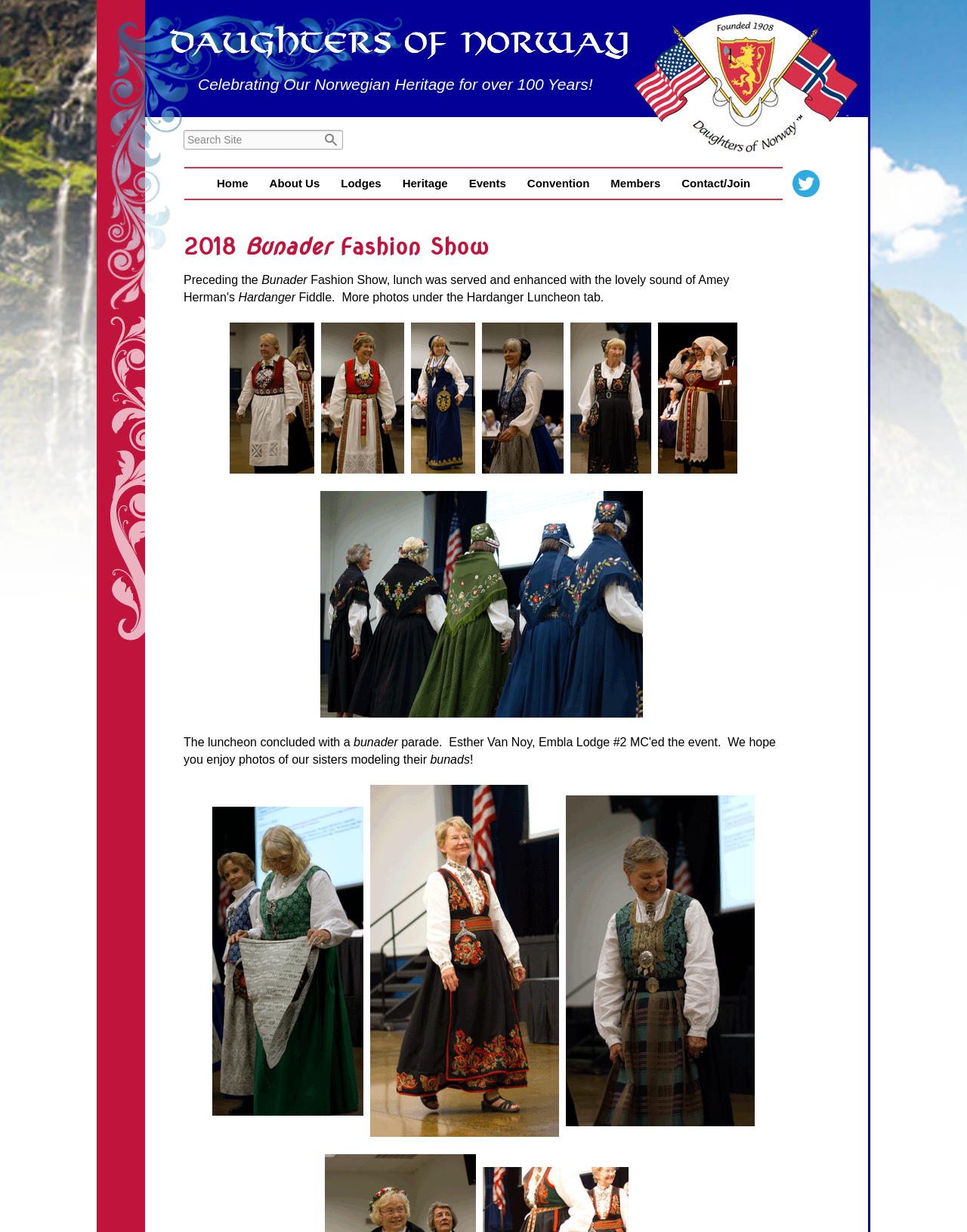Please use the details from the image to answer the following question comprehensively:
What is the theme of the webpage?

The webpage appears to be focused on celebrating Norwegian heritage, as indicated by the static text 'Celebrating Our Norwegian Heritage for over 100 Years!' and the various images and content related to traditional Norwegian clothing and culture.